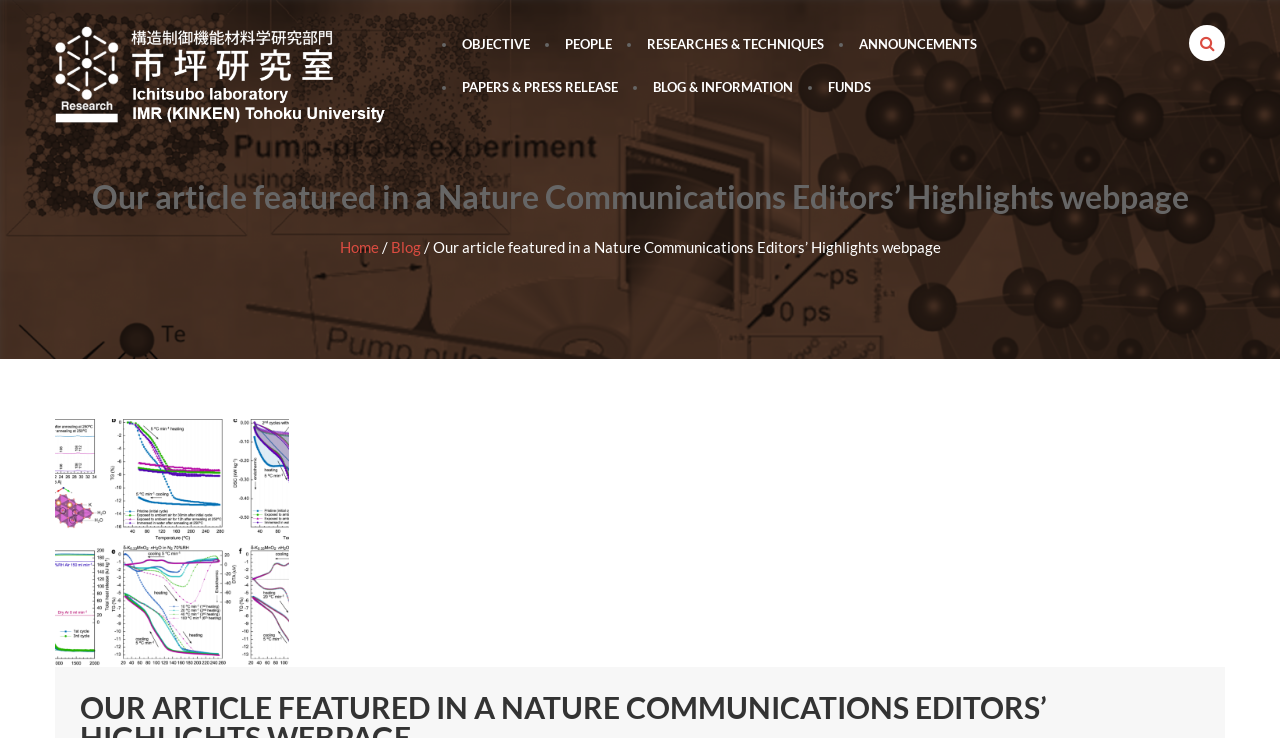Determine the bounding box coordinates for the element that should be clicked to follow this instruction: "view OBJECTIVE page". The coordinates should be given as four float numbers between 0 and 1, in the format [left, top, right, bottom].

[0.357, 0.034, 0.418, 0.092]